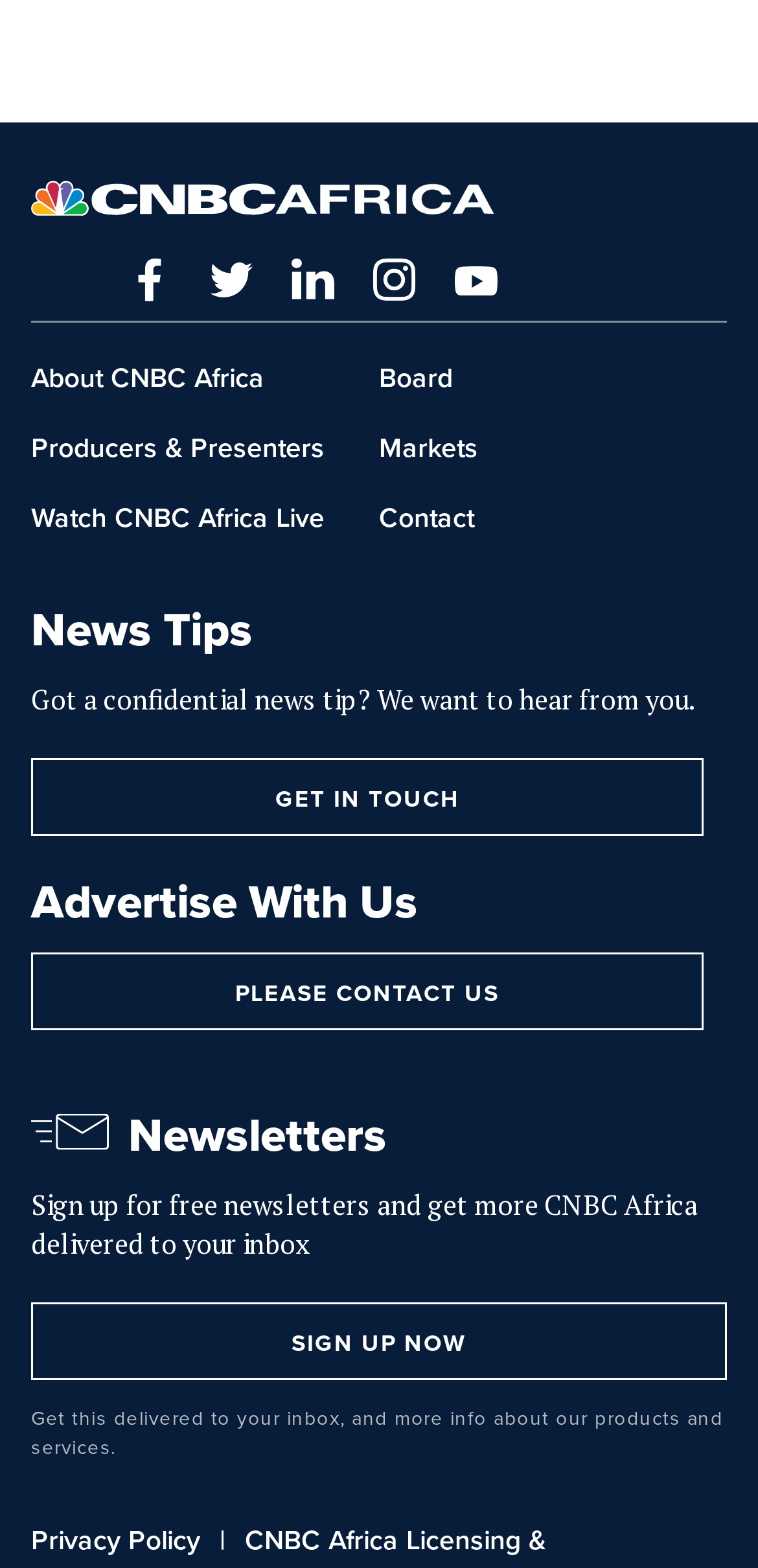Determine the bounding box coordinates of the clickable region to follow the instruction: "Sign up for free newsletters".

[0.041, 0.83, 0.959, 0.88]